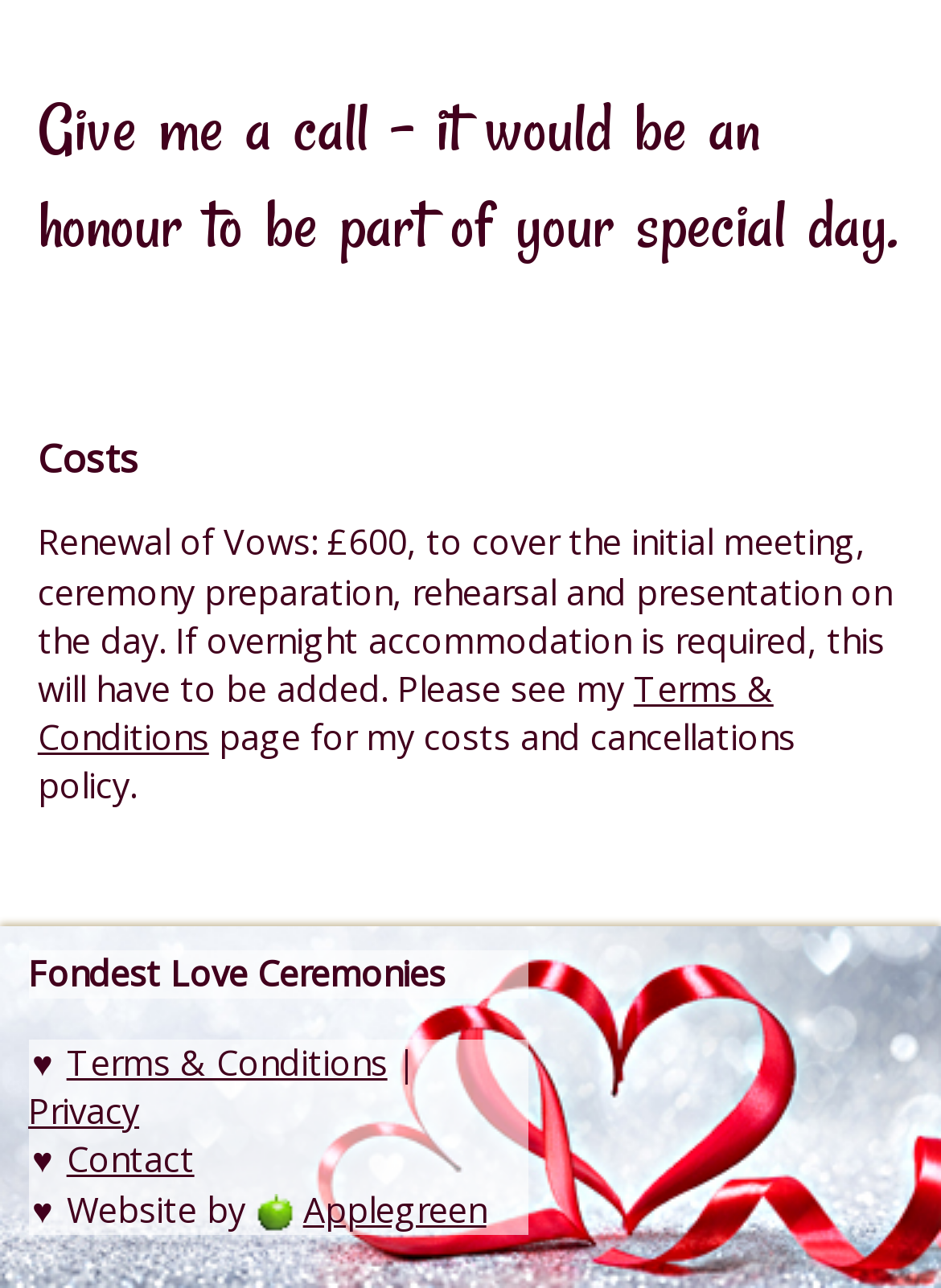Examine the screenshot and answer the question in as much detail as possible: What is the cost of Renewal of Vows ceremony?

The cost of Renewal of Vows ceremony can be found in the 'Costs' section of the webpage, where it is stated that 'Renewal of Vows: £600, to cover the initial meeting, ceremony preparation, rehearsal and presentation on the day.'